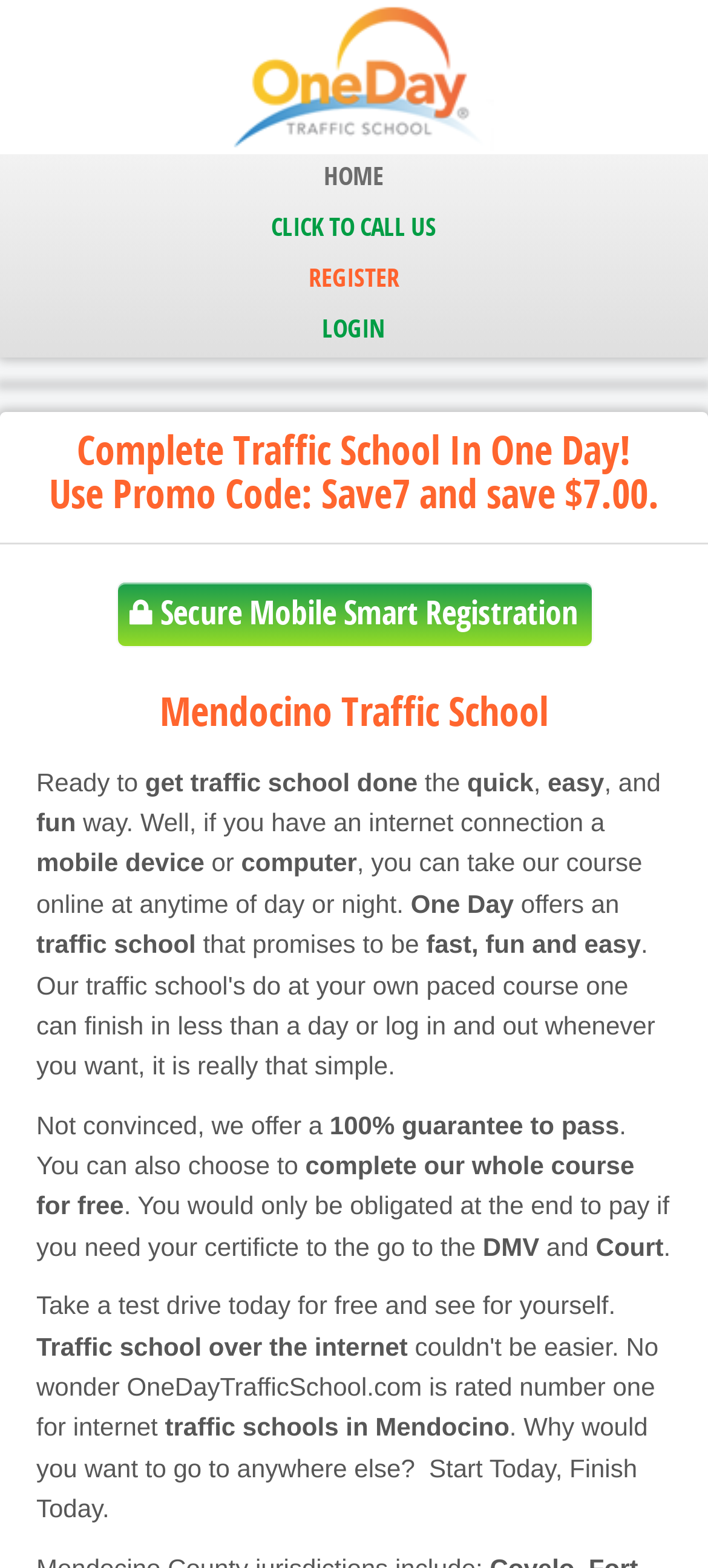Provide a brief response in the form of a single word or phrase:
What is the guarantee offered by the traffic school?

100% guarantee to pass